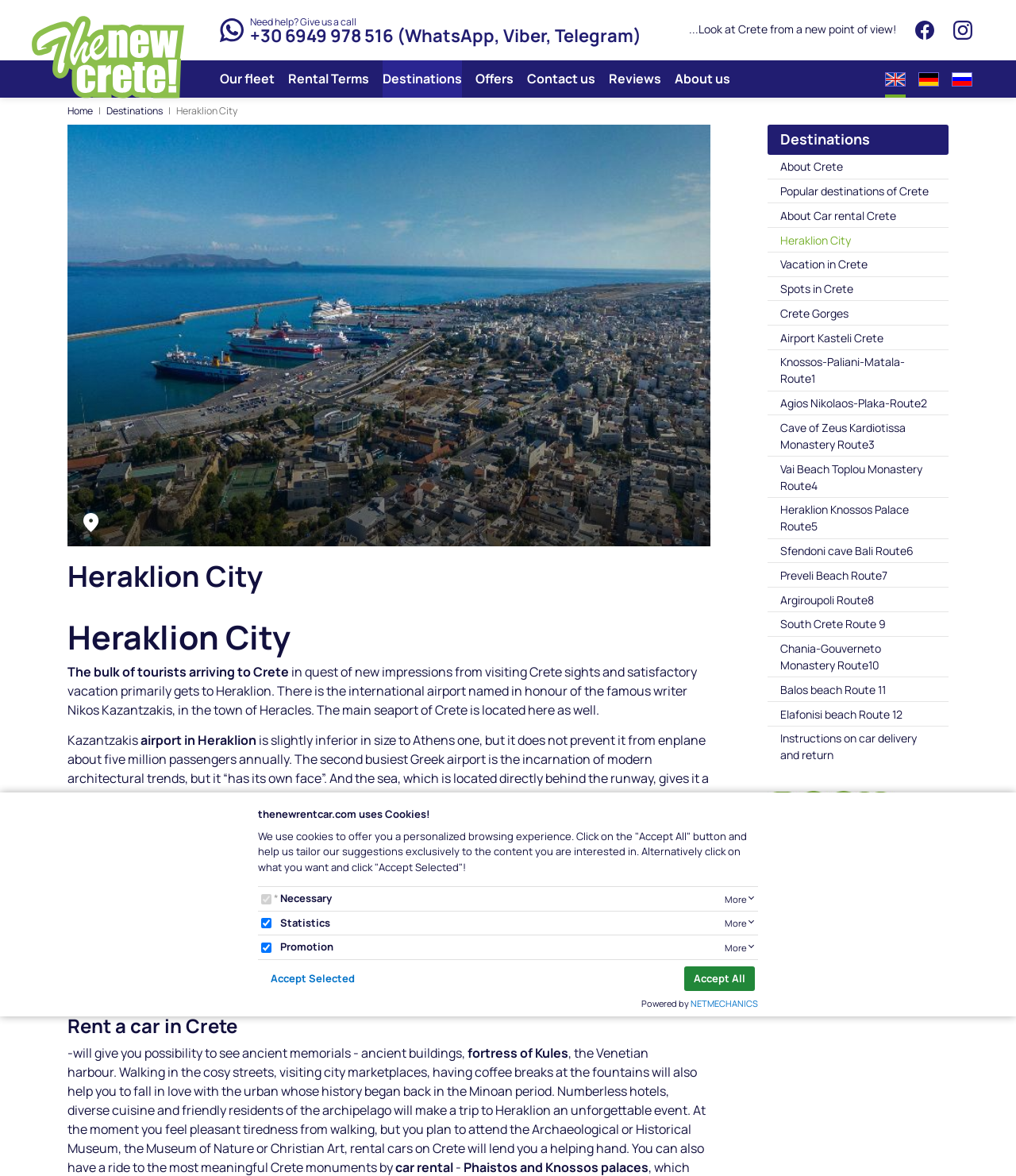Locate the bounding box coordinates of the clickable part needed for the task: "Click on the 'Reviews' link".

[0.599, 0.051, 0.651, 0.083]